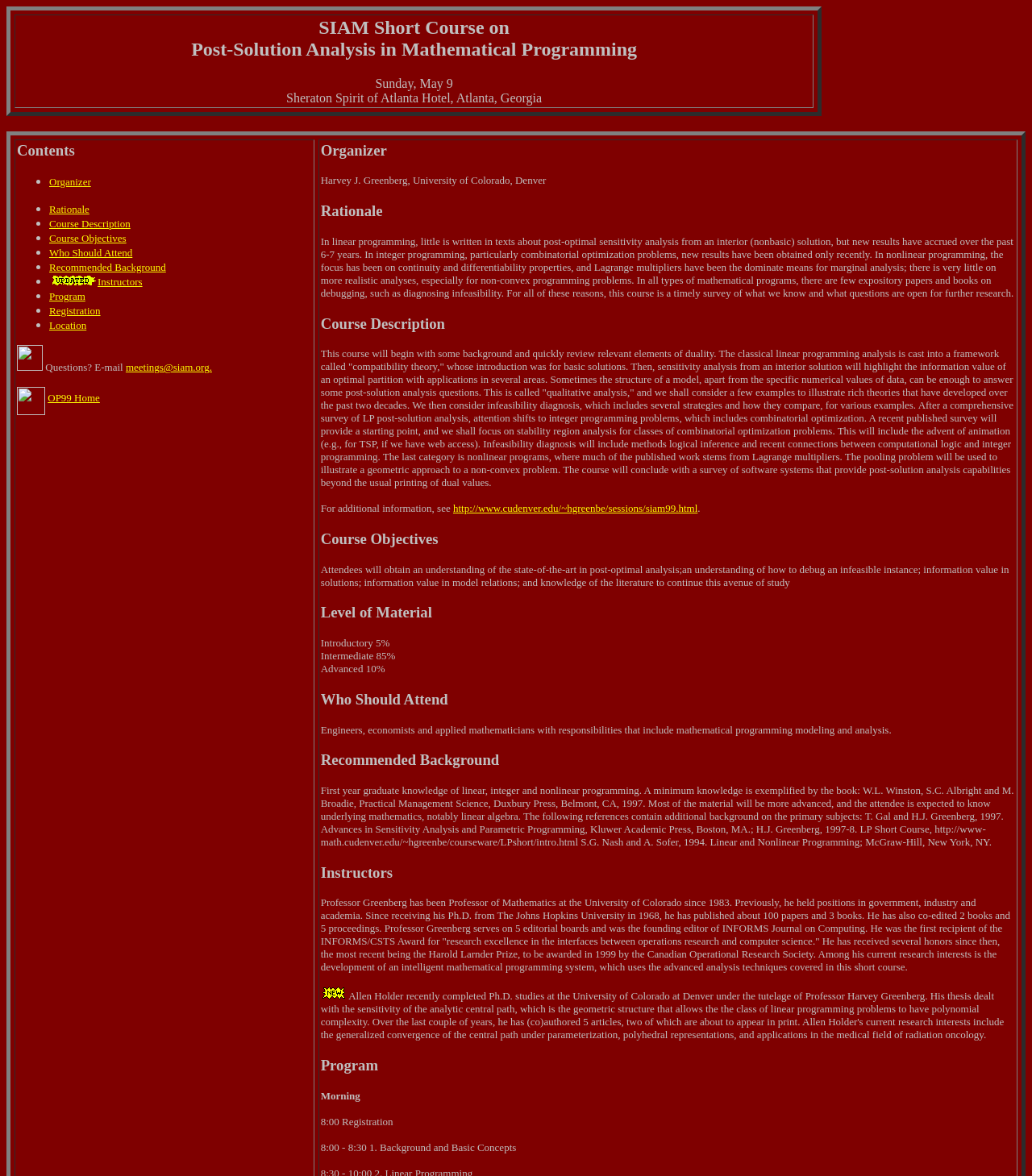Indicate the bounding box coordinates of the element that needs to be clicked to satisfy the following instruction: "Click the 'Course Objectives' link". The coordinates should be four float numbers between 0 and 1, i.e., [left, top, right, bottom].

[0.048, 0.198, 0.122, 0.208]